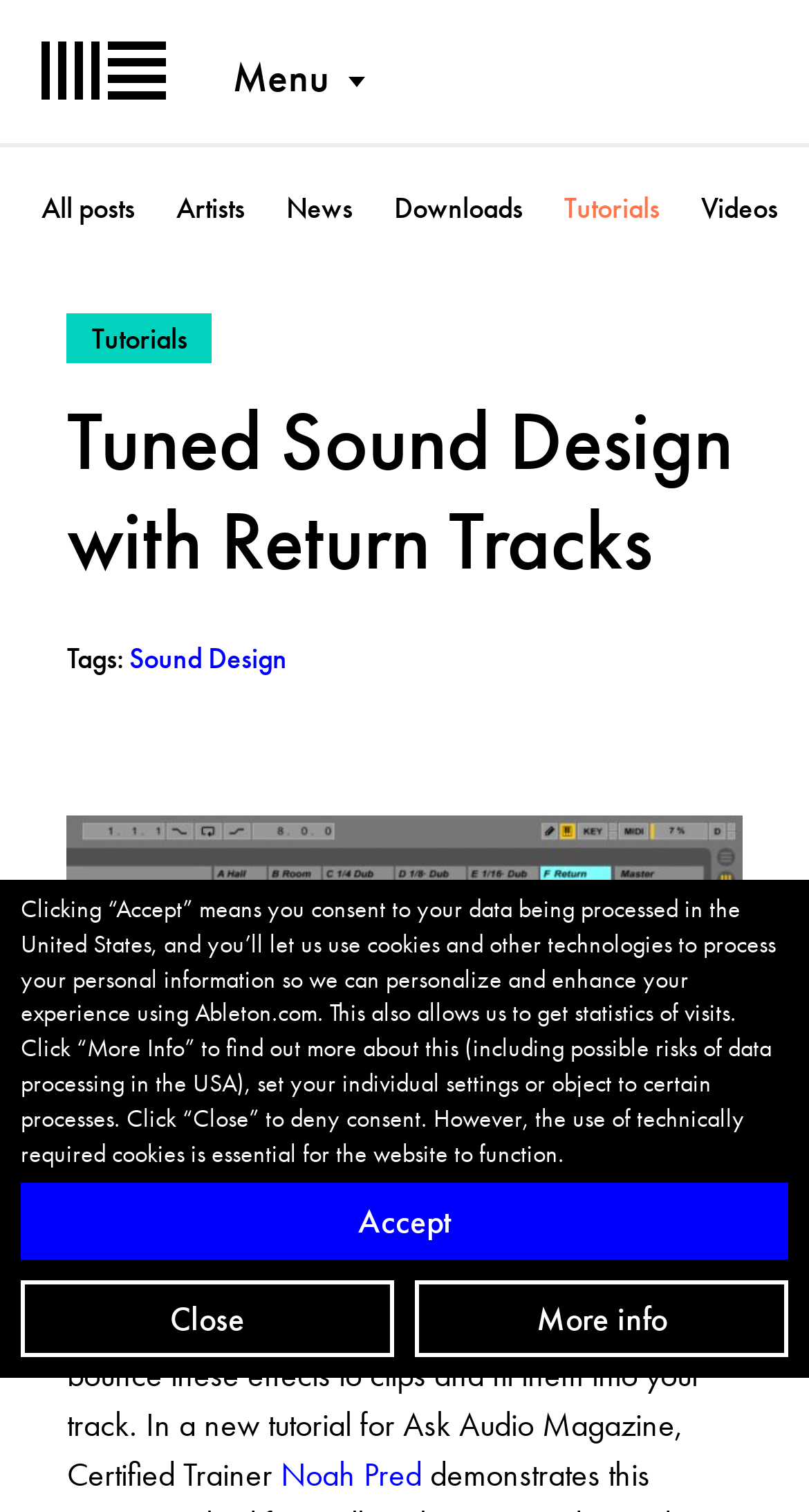Respond with a single word or phrase:
What is the name of the logo in the top left corner?

Ableton